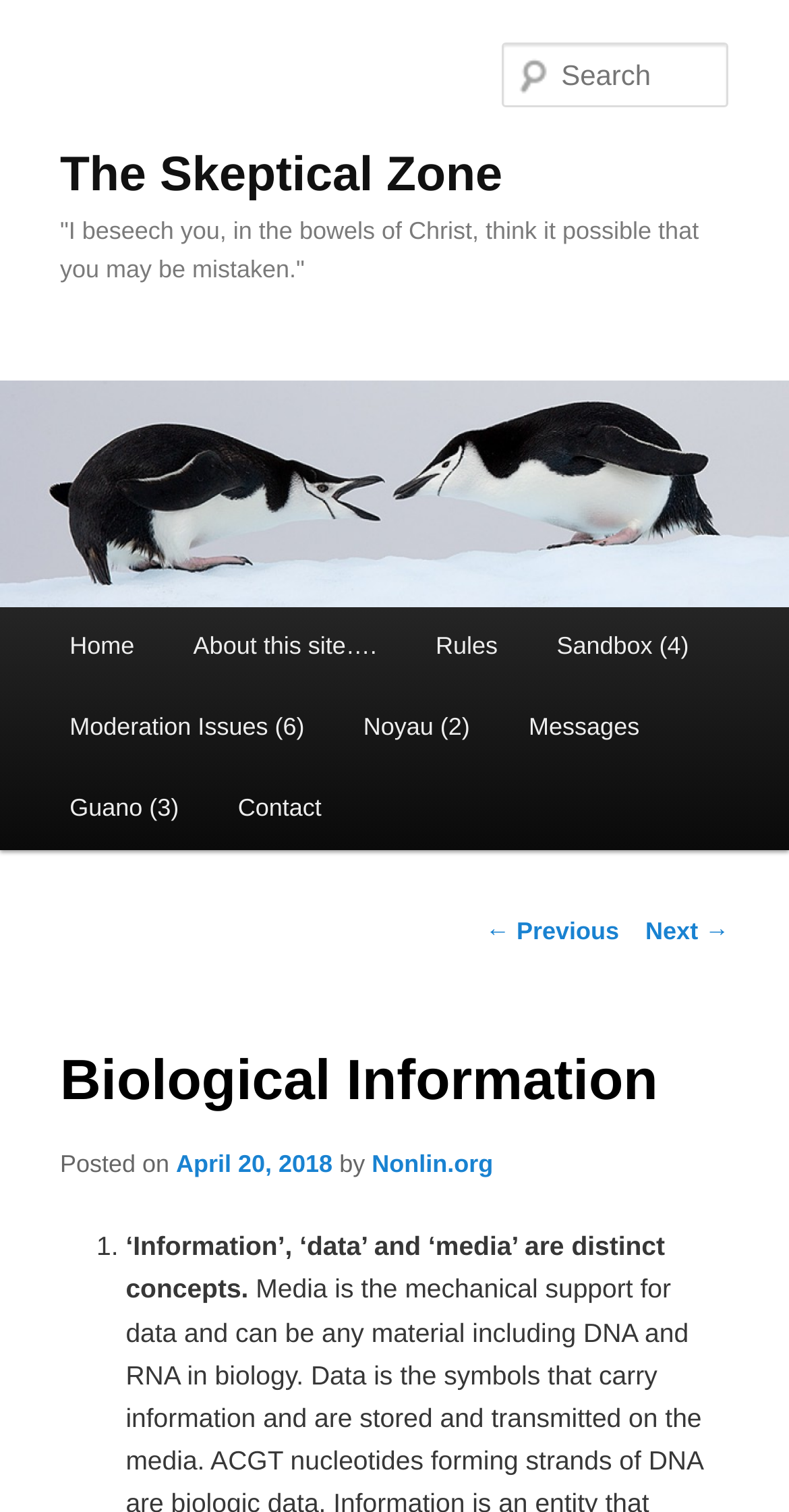Find the main header of the webpage and produce its text content.

The Skeptical Zone